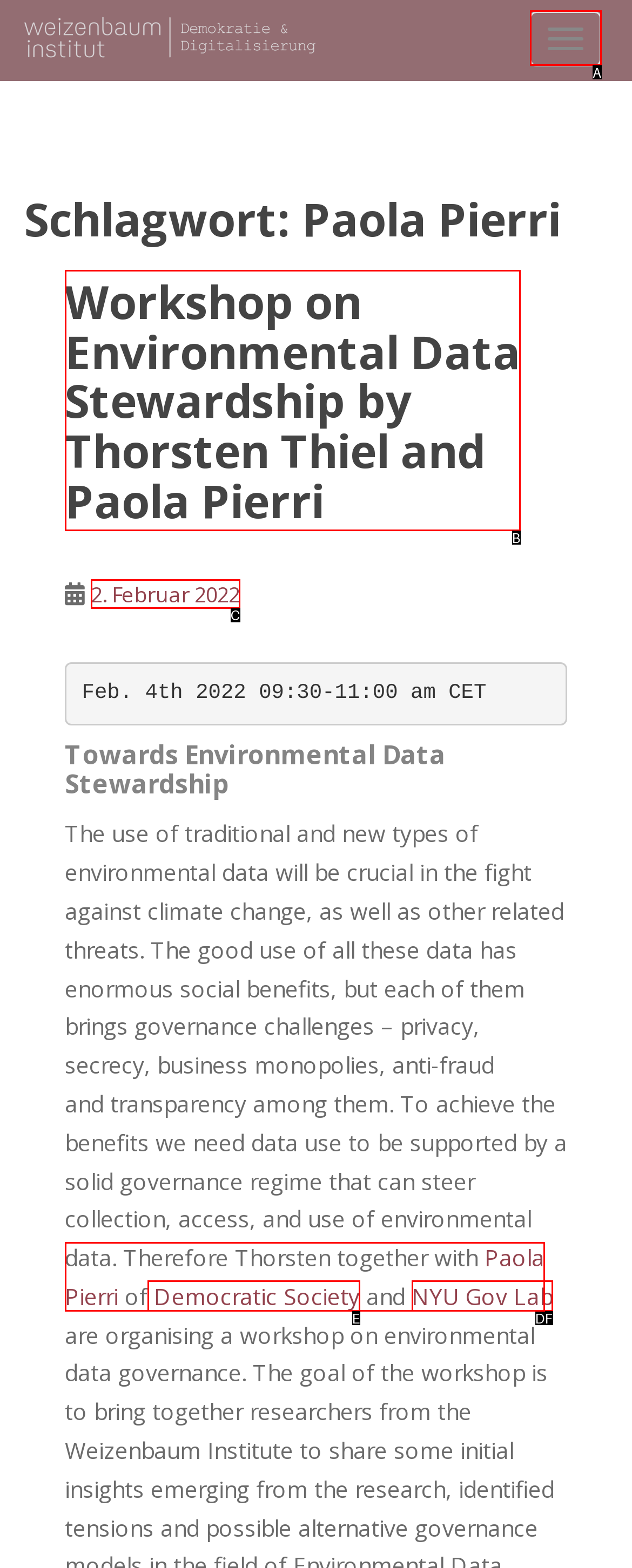Which option is described as follows: 2. Februar 202211. Mai 2022
Answer with the letter of the matching option directly.

C